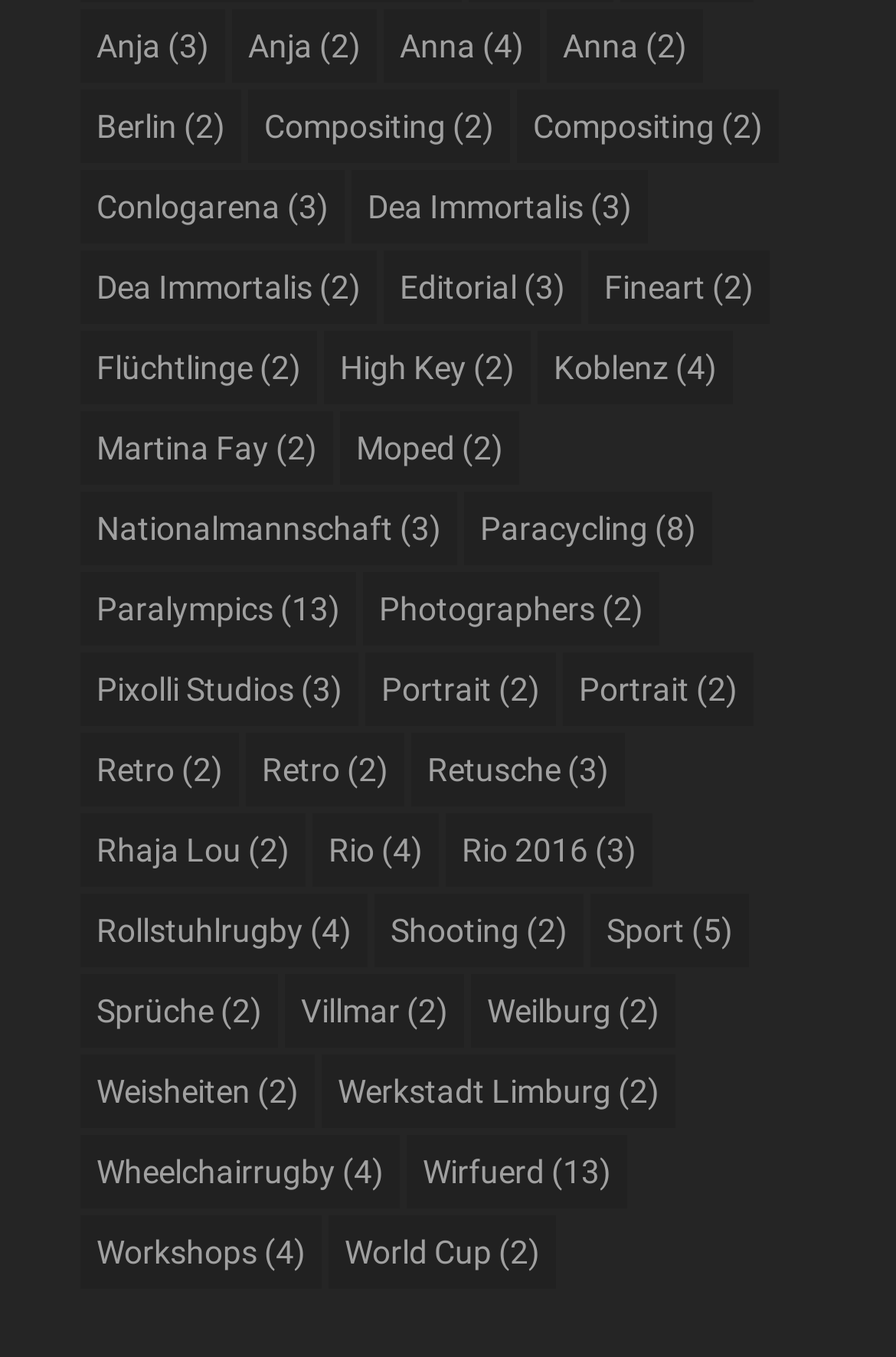How many links are on this webpage?
Answer briefly with a single word or phrase based on the image.

46